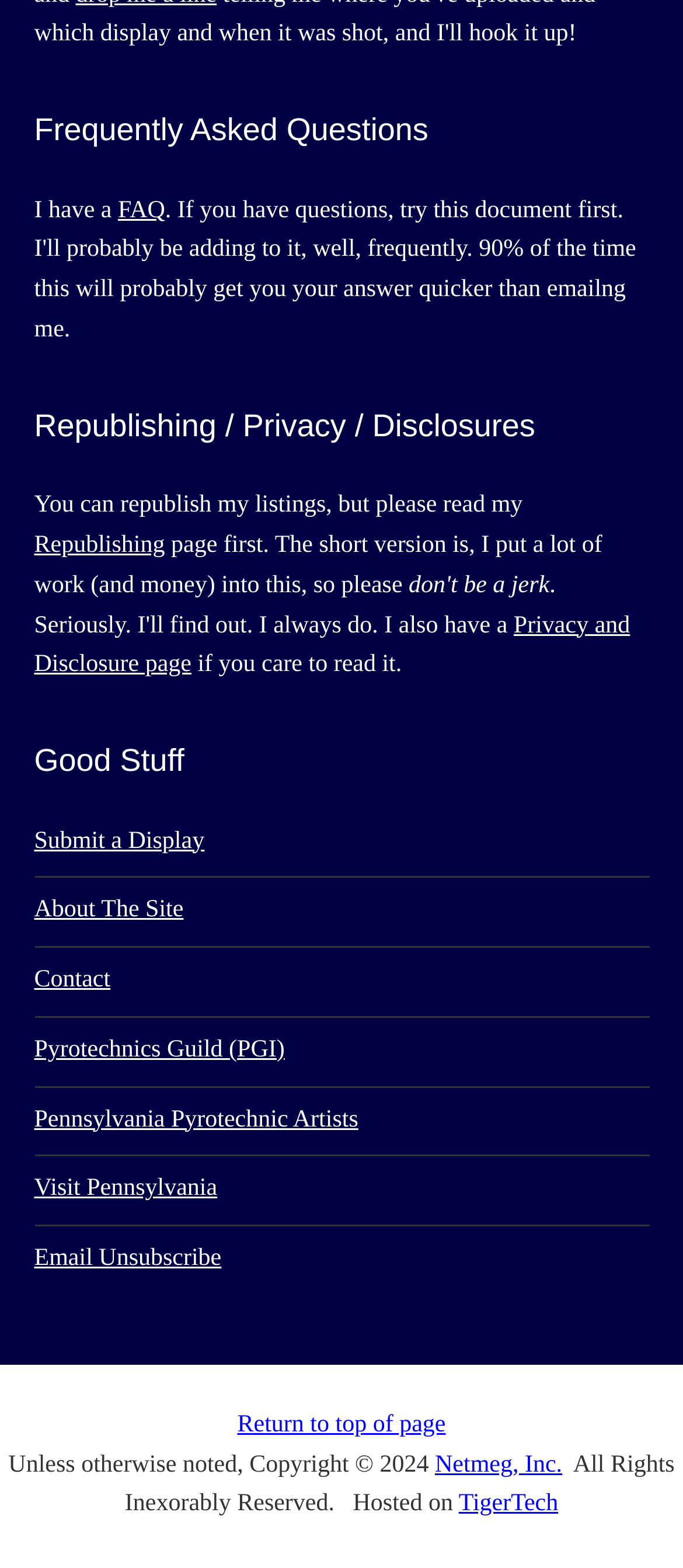For the element described, predict the bounding box coordinates as (top-left x, top-left y, bottom-right x, bottom-right y). All values should be between 0 and 1. Element description: Contact

[0.05, 0.617, 0.162, 0.634]